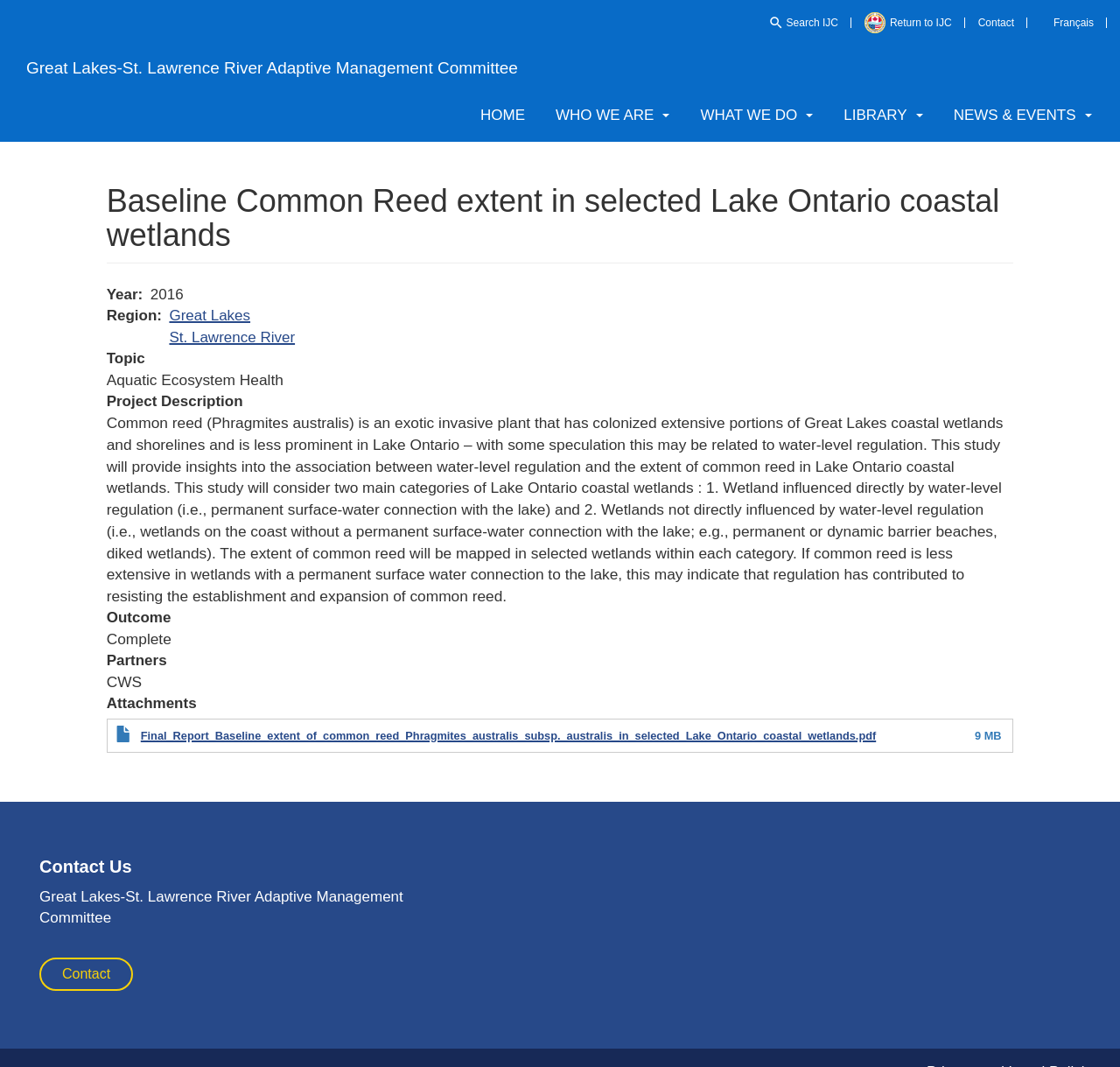Find the bounding box coordinates of the element to click in order to complete this instruction: "Download Final Report". The bounding box coordinates must be four float numbers between 0 and 1, denoted as [left, top, right, bottom].

[0.126, 0.683, 0.782, 0.695]